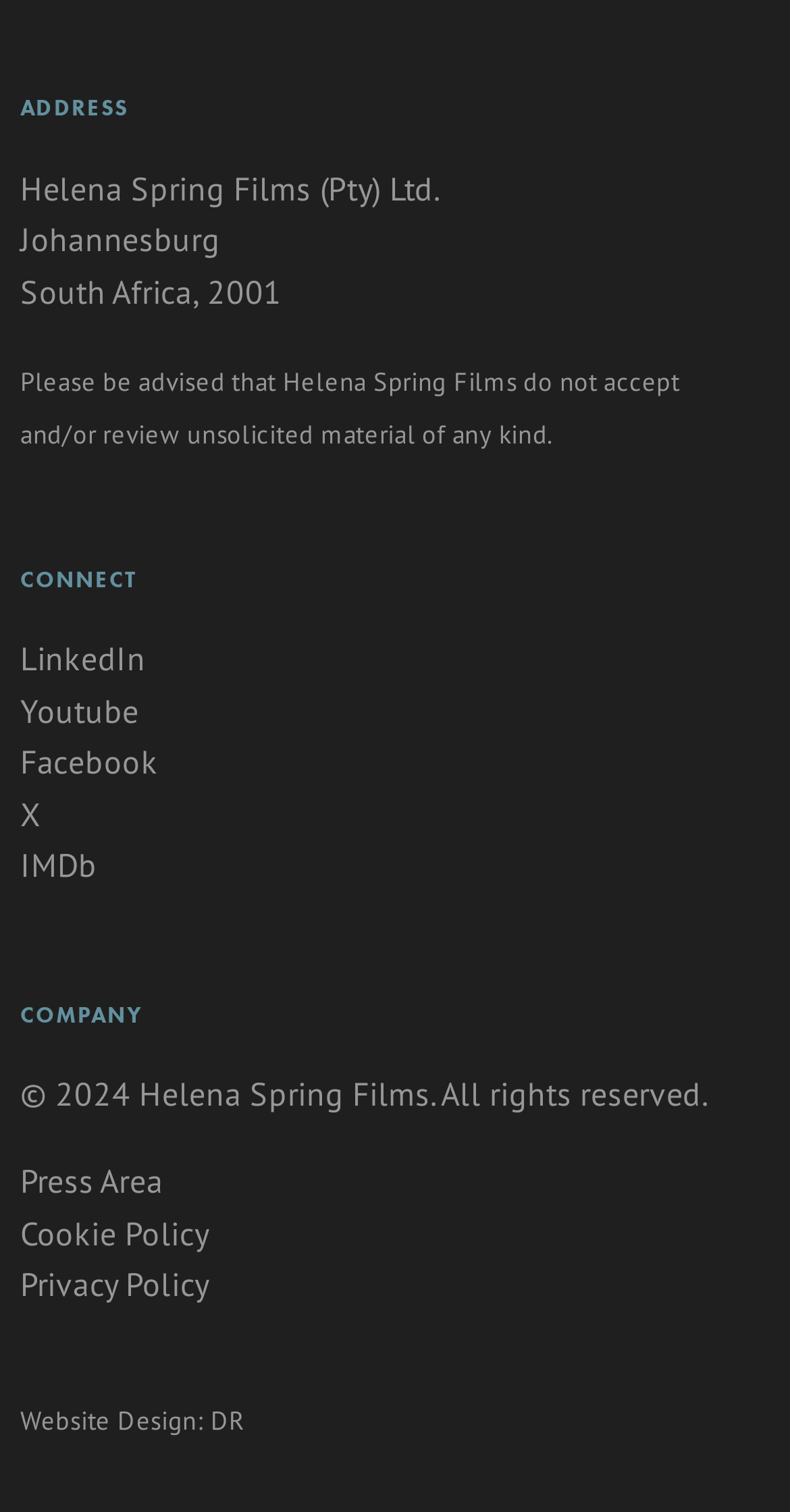Provide the bounding box coordinates for the UI element that is described by this text: "Website Design: DR". The coordinates should be in the form of four float numbers between 0 and 1: [left, top, right, bottom].

[0.026, 0.928, 0.311, 0.951]